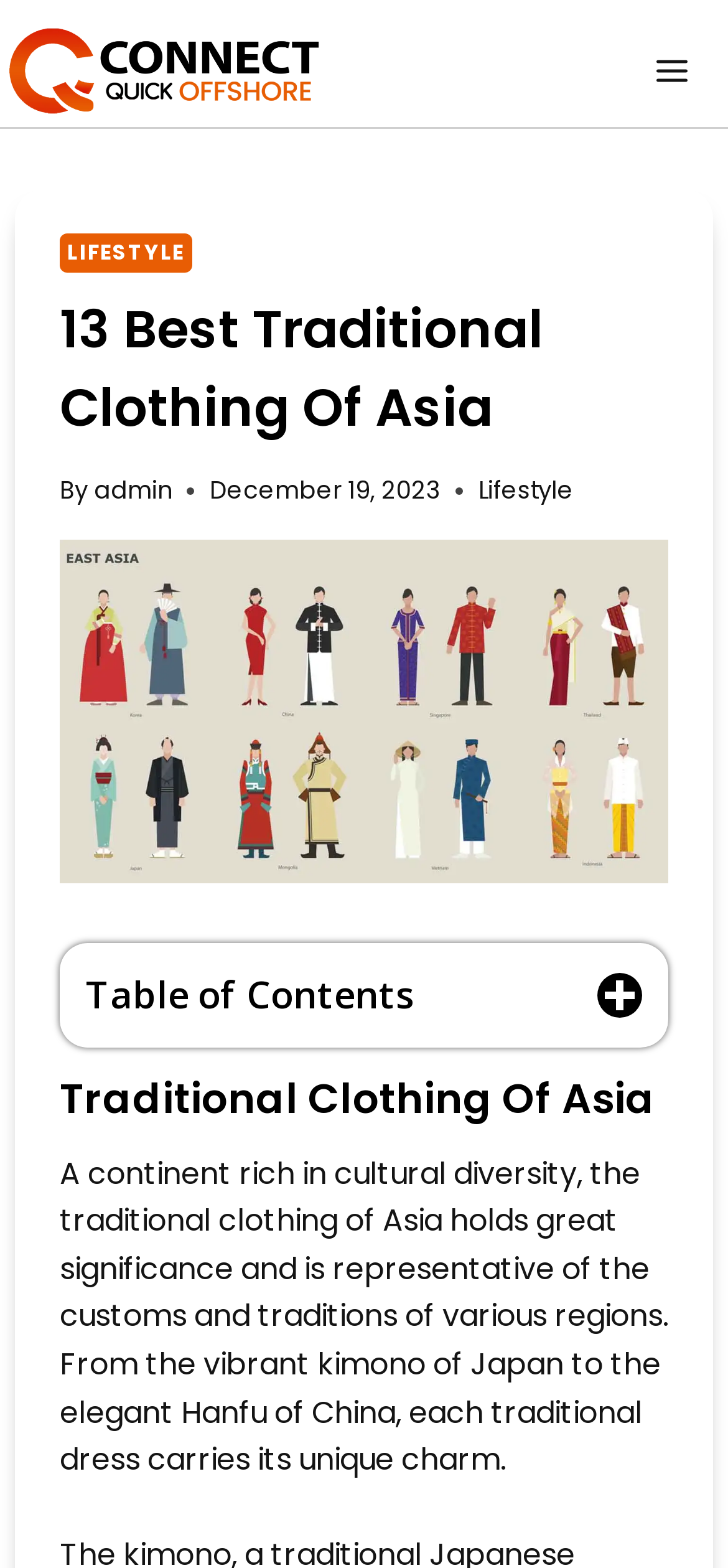Please identify the bounding box coordinates of the area that needs to be clicked to fulfill the following instruction: "View the article about Traditional Clothing of Asia."

[0.118, 0.652, 0.633, 0.677]